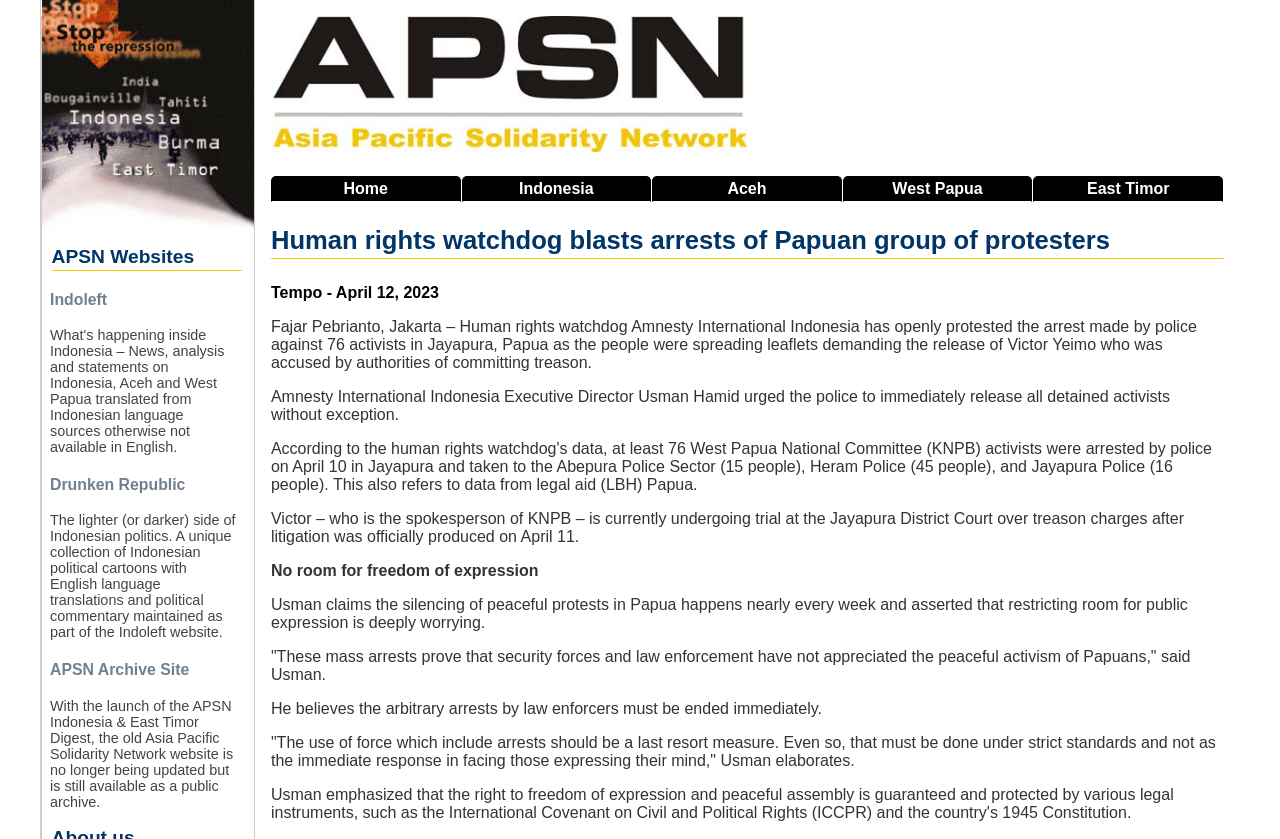Please find the bounding box coordinates of the element that you should click to achieve the following instruction: "Click the 'APSN Archive Site' link". The coordinates should be presented as four float numbers between 0 and 1: [left, top, right, bottom].

[0.039, 0.788, 0.148, 0.808]